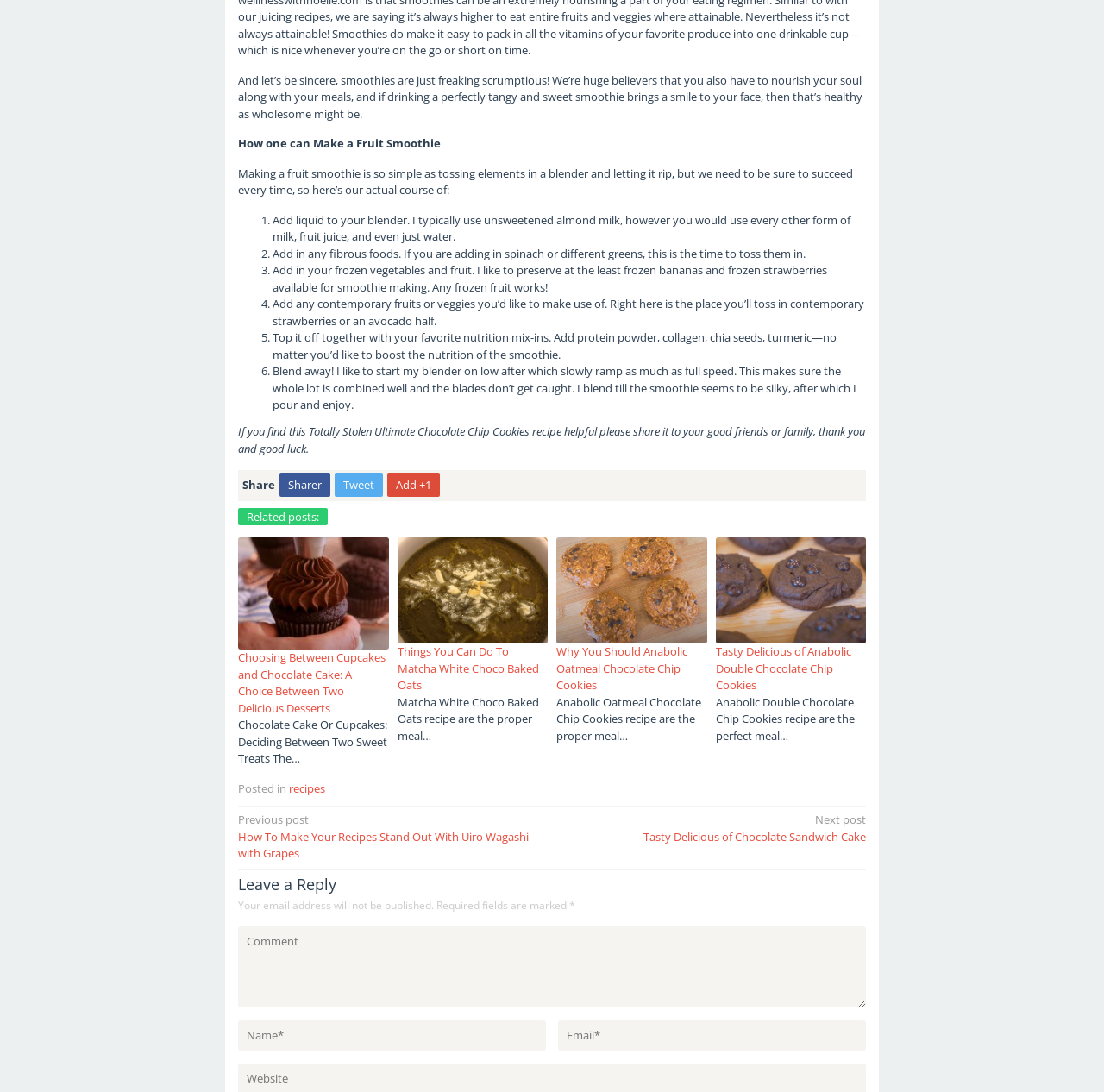Identify the bounding box coordinates of the part that should be clicked to carry out this instruction: "Click the 'Leave a Reply' heading".

[0.216, 0.802, 0.784, 0.818]